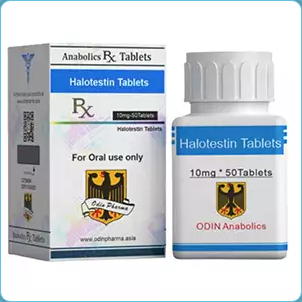Create a detailed narrative of what is happening in the image.

The image displays a product known as Halotestin Tablets, specifically showcasing a container that holds 50 tablets, each with a dosage of 10 mg. The packaging is designed with a clean and professional appearance, featuring a prominent label that reads "Halotestin Tablets" along with details indicating it is for oral use only. The bottle is white with a ribbed cap, and the box it comes in is adorned with a logo featuring a two-headed eagle—common in pharmaceutical branding. This product is part of a category of oral steroids, specifically Fluoxymesterone, which is often utilized in performance enhancement and medical treatments. The branding suggests it is produced by Odin Pharma, a well-known name in the anabolic industry, emphasizing the product's clinical and regulated nature.